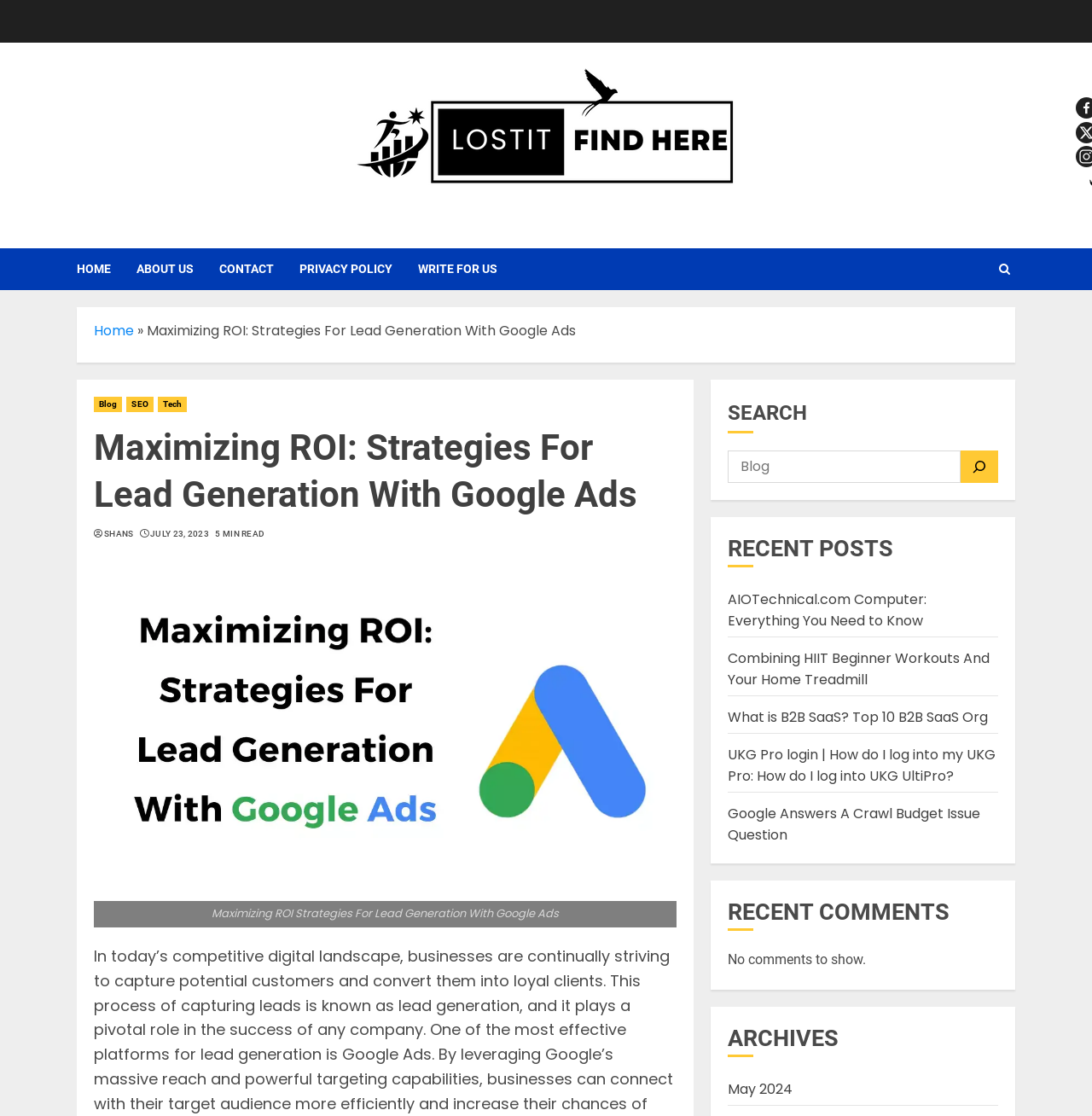Identify the bounding box coordinates of the clickable region to carry out the given instruction: "View the archives for May 2024".

[0.667, 0.967, 0.726, 0.985]